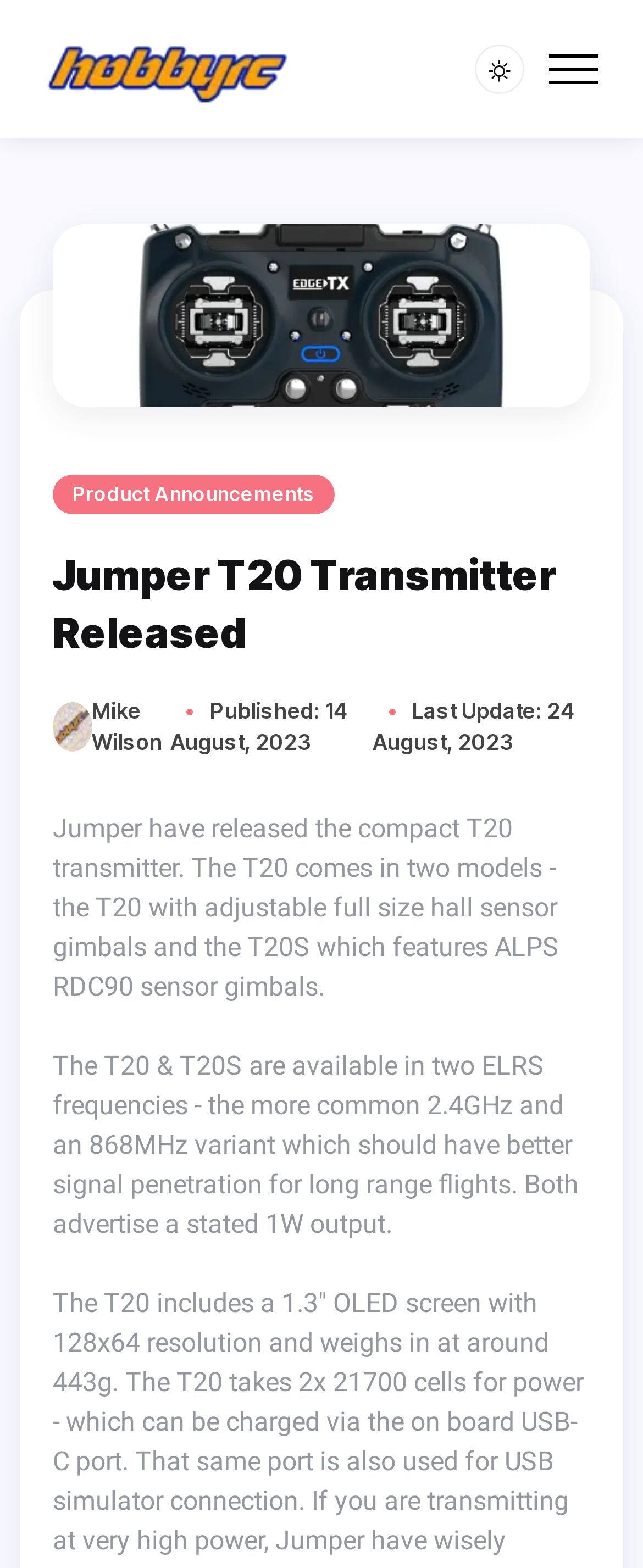Provide a brief response to the question below using a single word or phrase: 
What is the name of the company releasing the transmitter?

Jumper